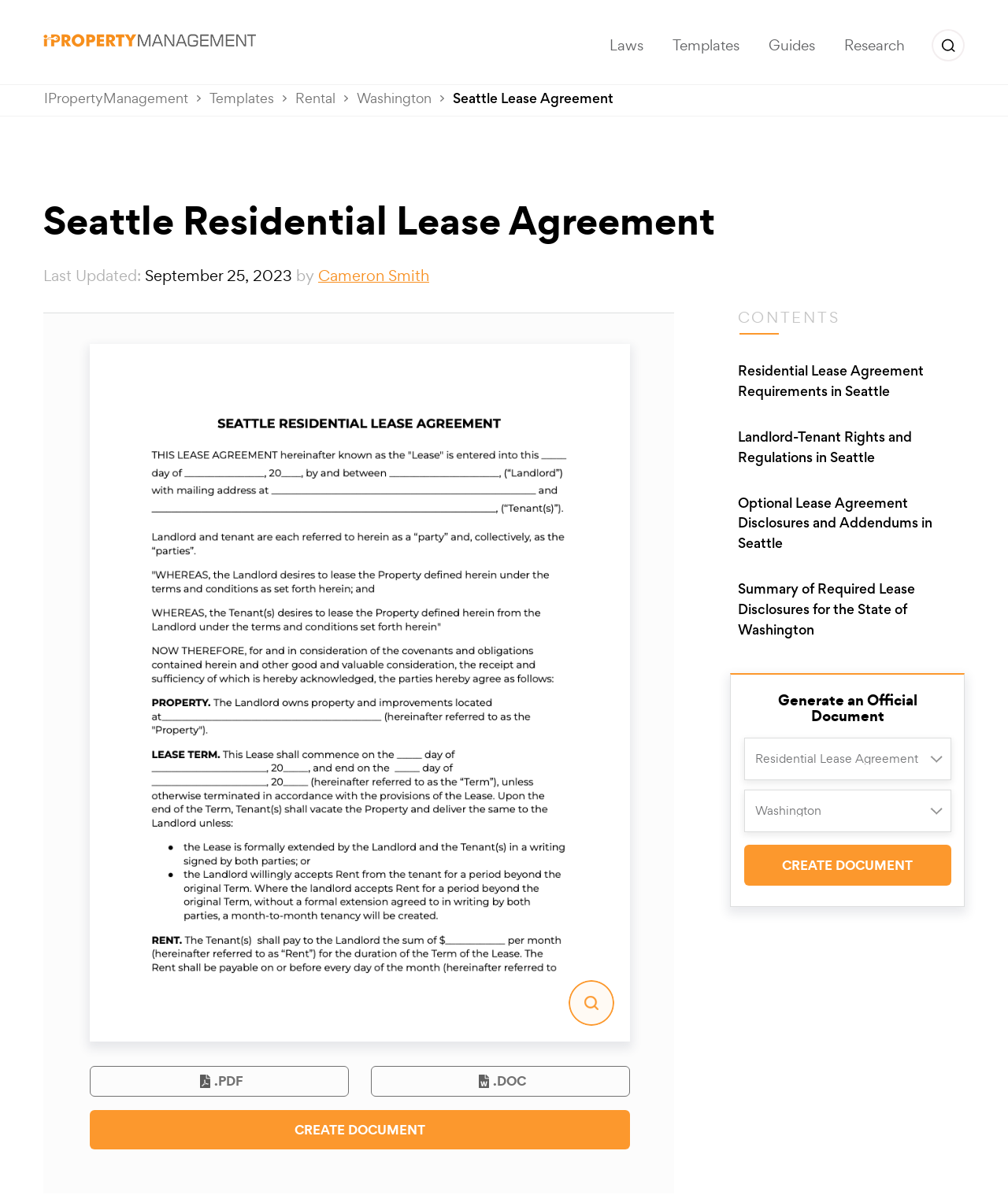Find the bounding box coordinates of the element's region that should be clicked in order to follow the given instruction: "Click on the Seattle Lease Agreement link". The coordinates should consist of four float numbers between 0 and 1, i.e., [left, top, right, bottom].

[0.449, 0.076, 0.609, 0.091]